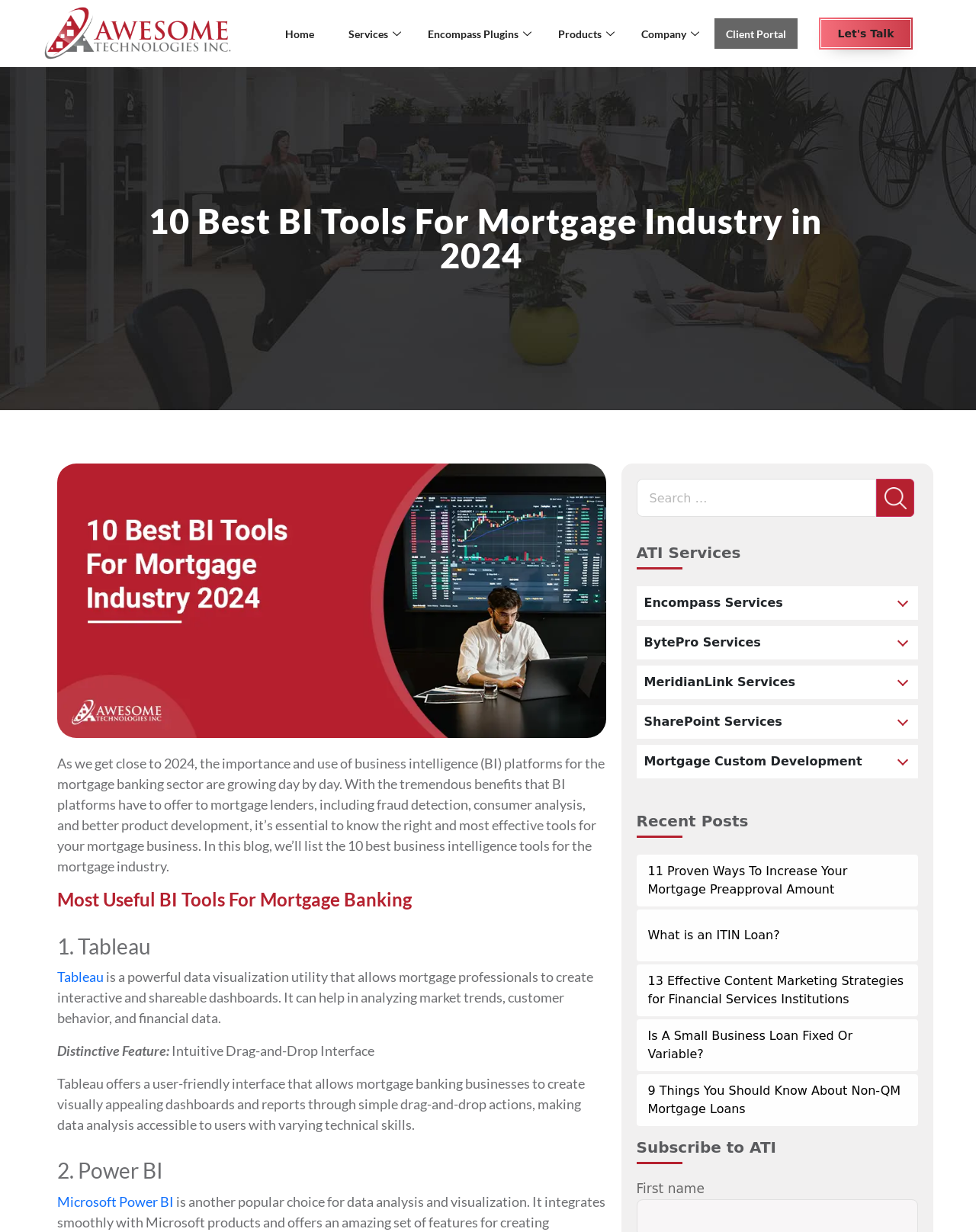Please mark the clickable region by giving the bounding box coordinates needed to complete this instruction: "Click the 'Let's Talk' button".

[0.84, 0.016, 0.934, 0.039]